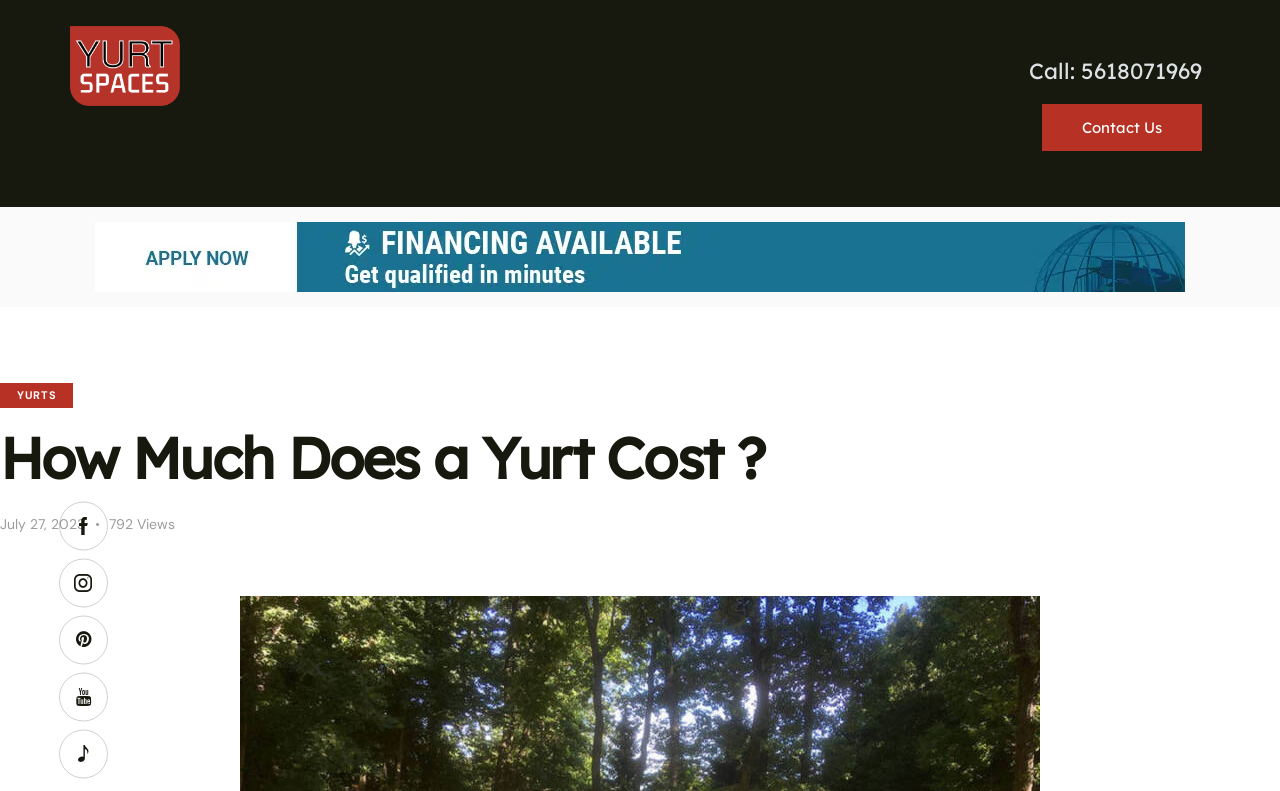Identify the bounding box coordinates for the UI element described as follows: "Call: 5618071969". Ensure the coordinates are four float numbers between 0 and 1, formatted as [left, top, right, bottom].

[0.804, 0.071, 0.939, 0.109]